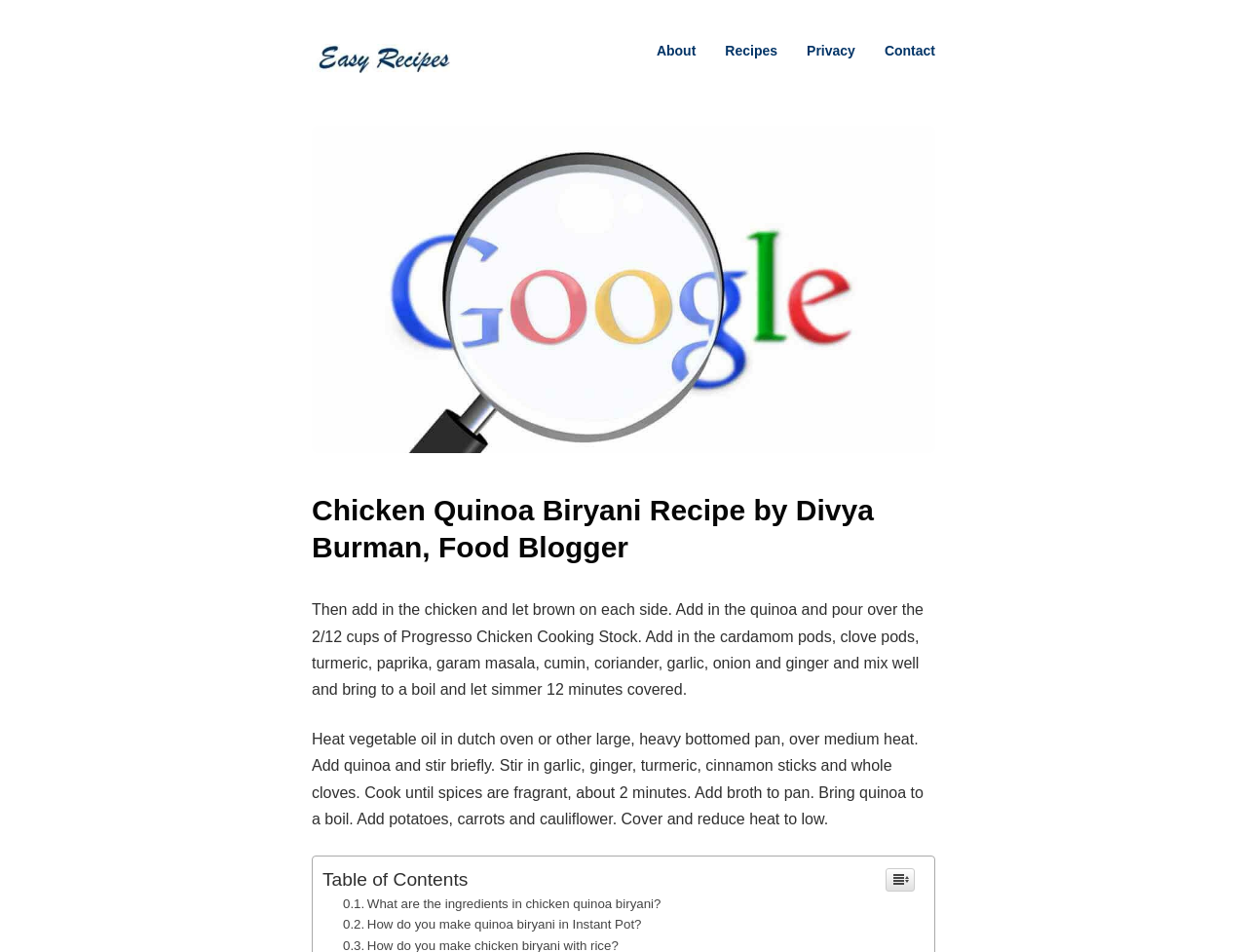Identify the bounding box for the UI element described as: "Easy Recipes". The coordinates should be four float numbers between 0 and 1, i.e., [left, top, right, bottom].

[0.25, 0.046, 0.361, 0.077]